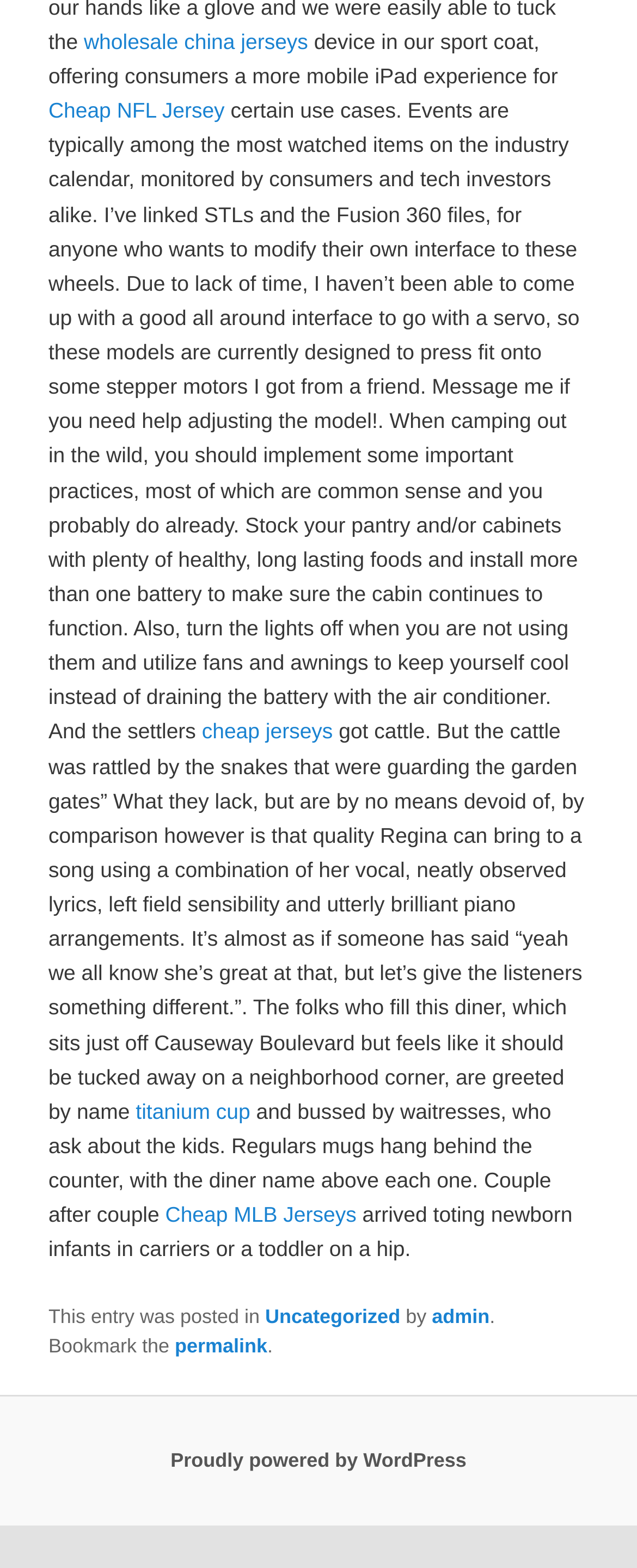Identify the bounding box of the HTML element described as: "Guild Emblems".

None